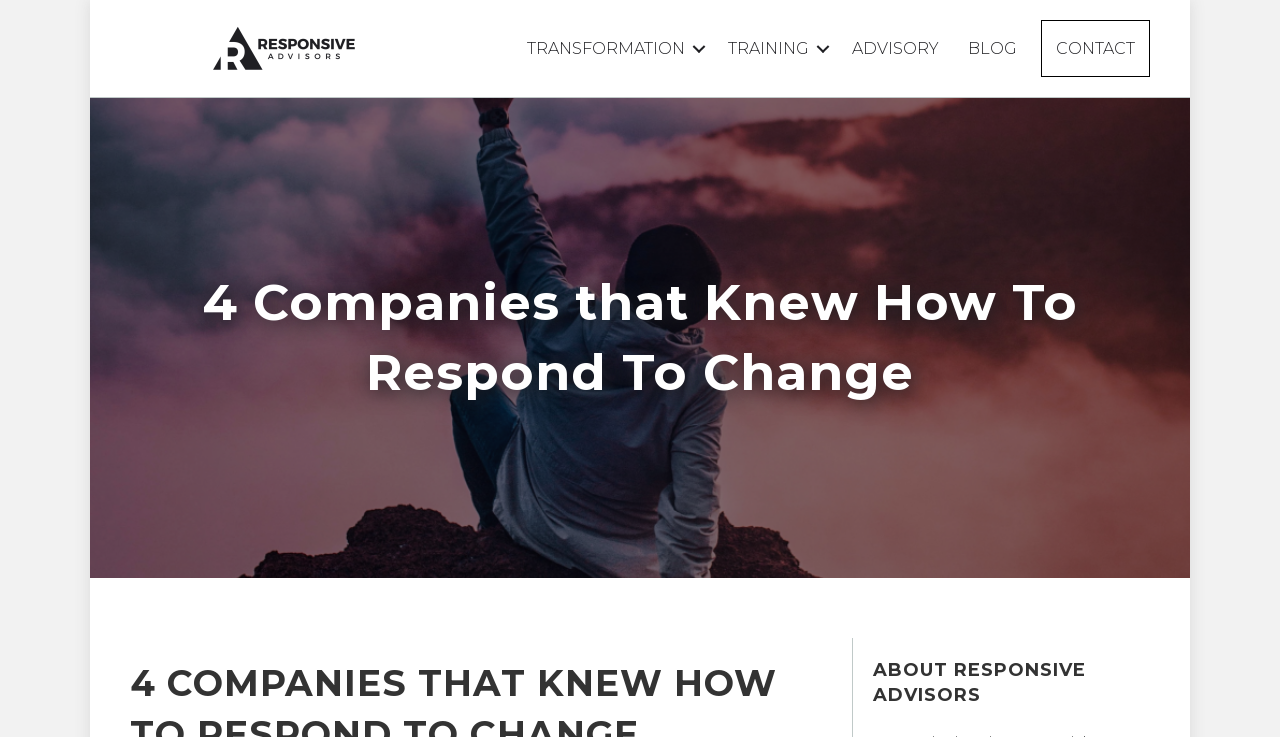Please determine and provide the text content of the webpage's heading.

4 Companies that Knew How To Respond To Change